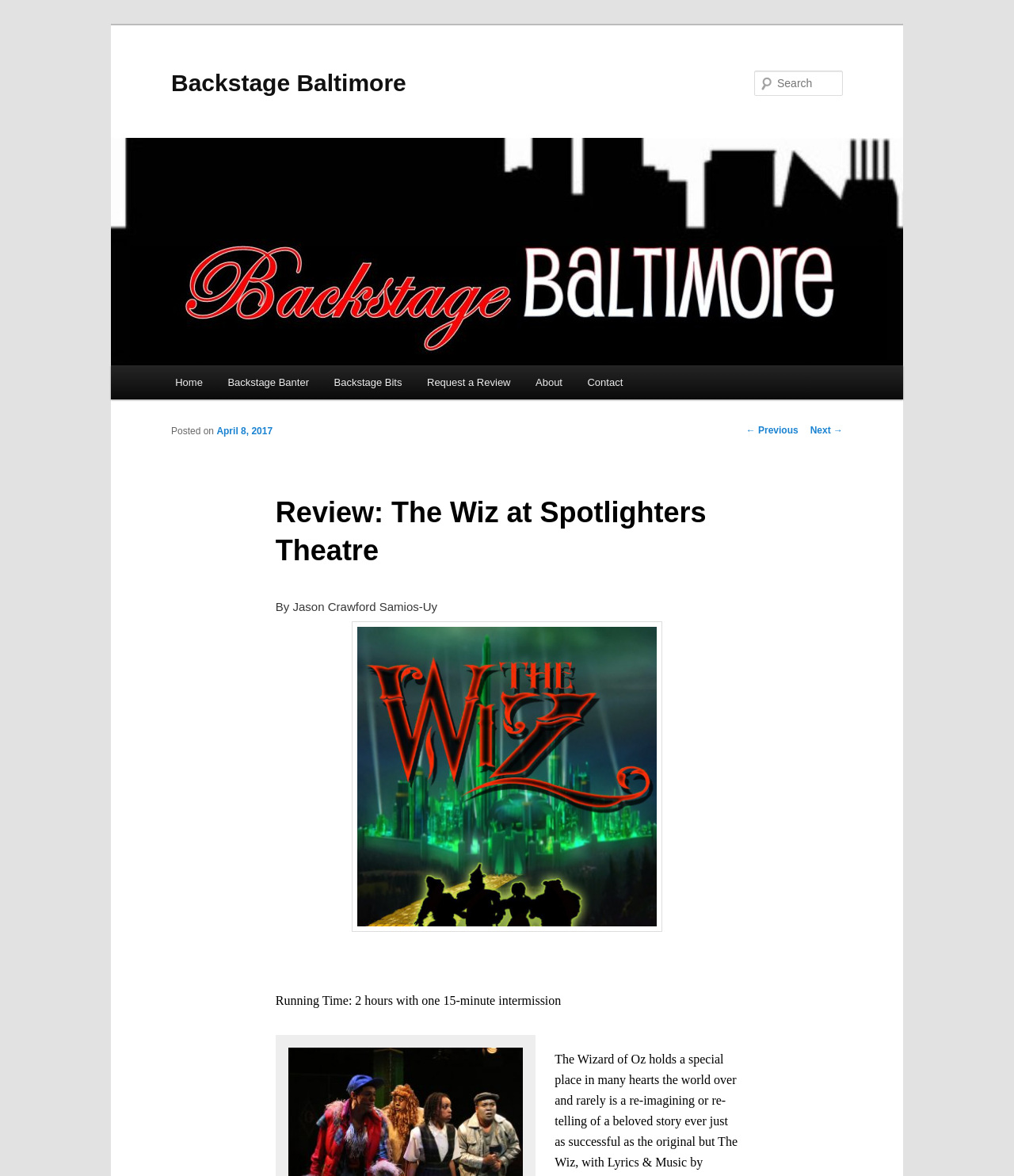Provide a thorough description of the webpage you see.

The webpage is a review of "The Wiz" at Spotlighters Theatre, published on Backstage Baltimore. At the top left, there is a link to skip to the primary content. Next to it, there is a heading with the title "Backstage Baltimore", which is also a link. Below this heading, there is an image with the same title.

On the top right, there is a search bar with a label "Search" and a textbox to input search queries. Above the search bar, there is a heading "Main menu" with several links to different sections of the website, including "Home", "Backstage Banter", "Backstage Bits", "Request a Review", "About", and "Contact".

The main content of the webpage is a review of the play, with a heading "Review: The Wiz at Spotlighters Theatre" at the top. Below the heading, there is a line of text indicating the date of posting, "Posted on April 8, 2017". The author of the review, Jason Crawford Samios-Uy, is credited below the date. The review also includes information about the running time of the play, "2 hours with one 15-minute intermission".

At the bottom of the page, there are links to navigate to previous and next posts, labeled "← Previous" and "Next →".